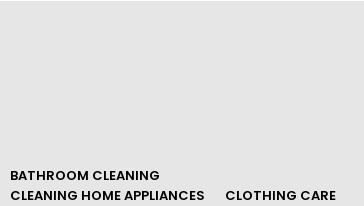What is the purpose of the webpage design?
By examining the image, provide a one-word or phrase answer.

To help users quickly access information